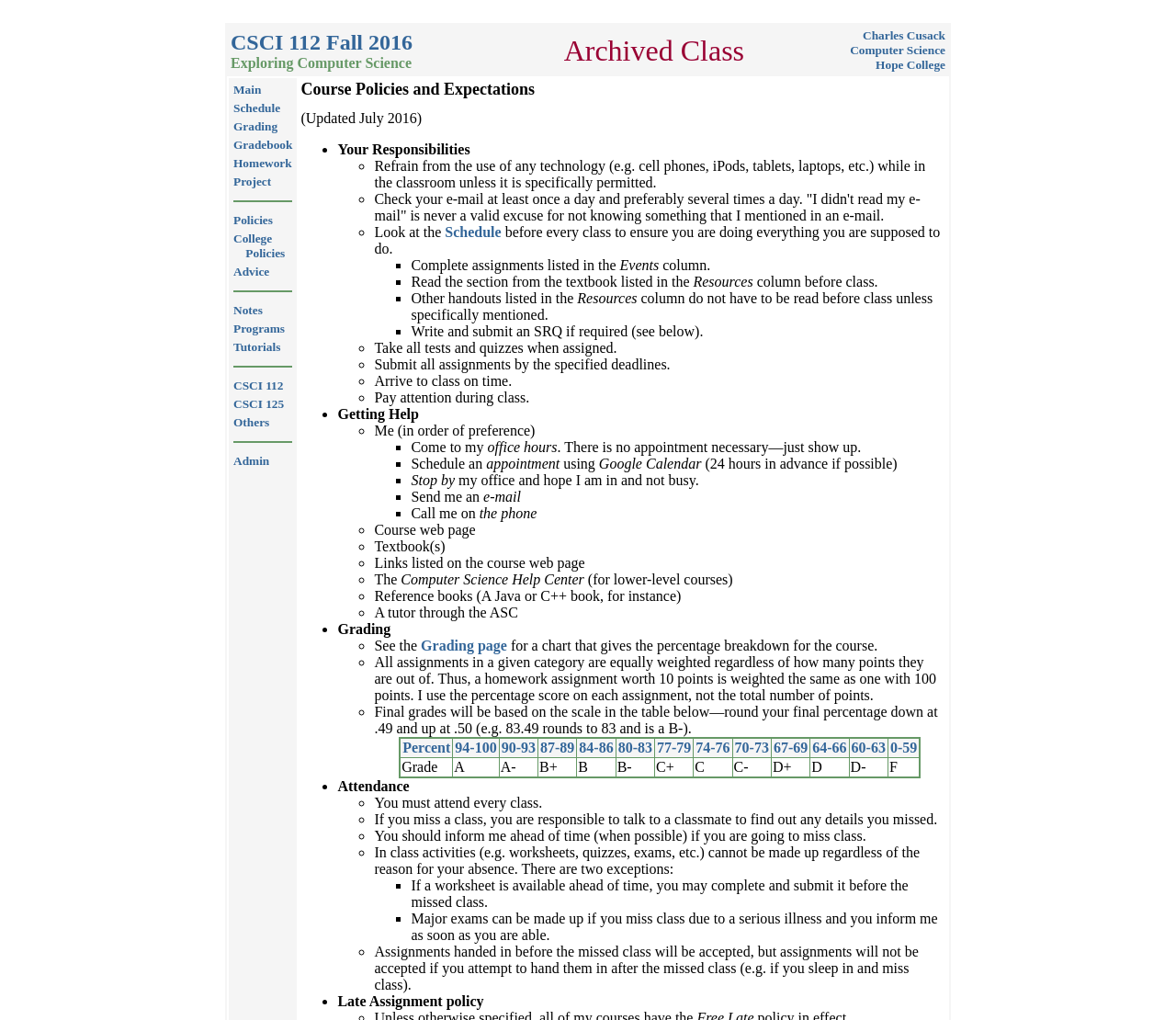What is the purpose of the 'Schedule' link?
Look at the image and provide a detailed response to the question.

The 'Schedule' link is likely used to view the course schedule, as it is mentioned in the sentence 'Look at the Schedule' in the list of course policies and expectations.